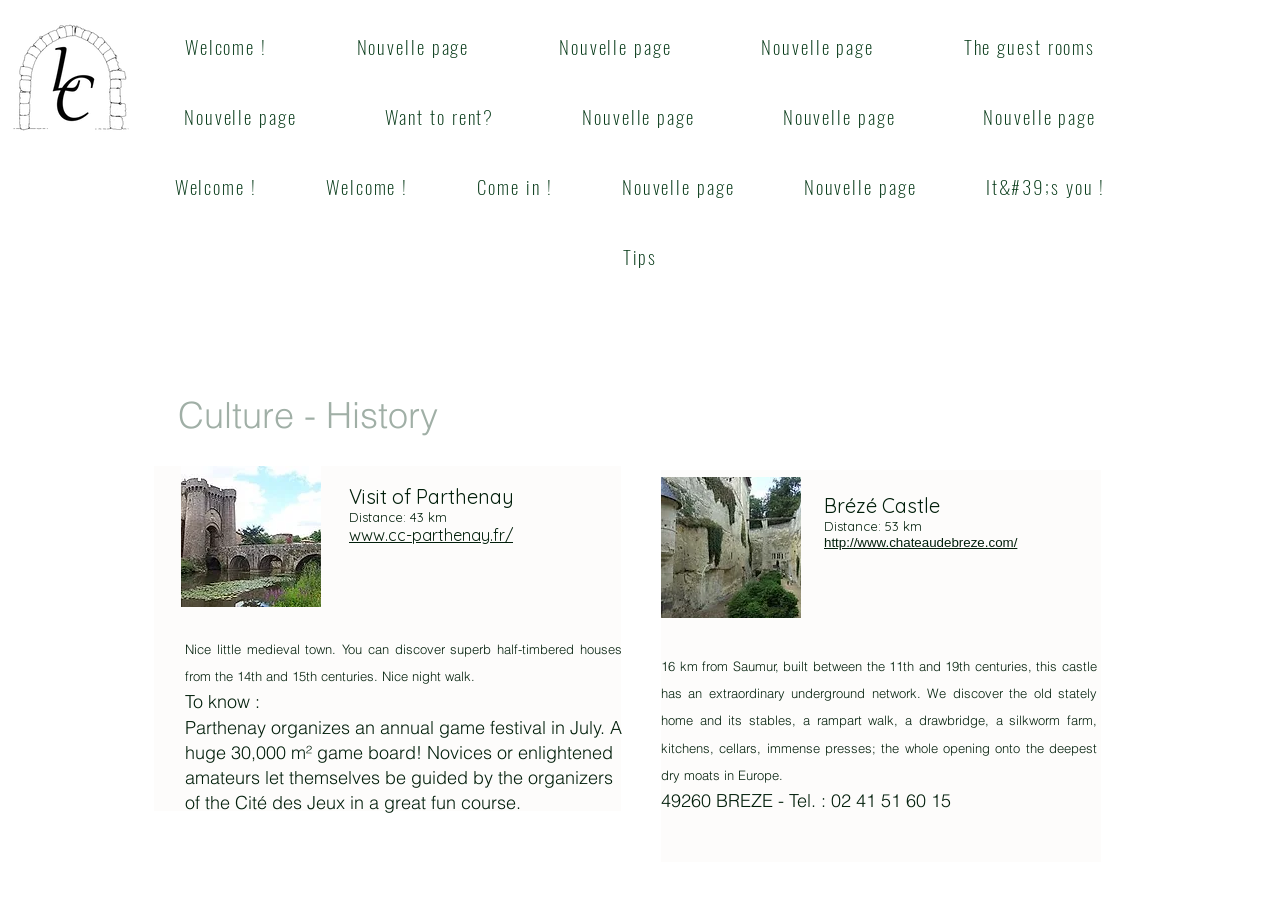Give a concise answer using only one word or phrase for this question:
What is the name of the medieval town mentioned?

Parthenay